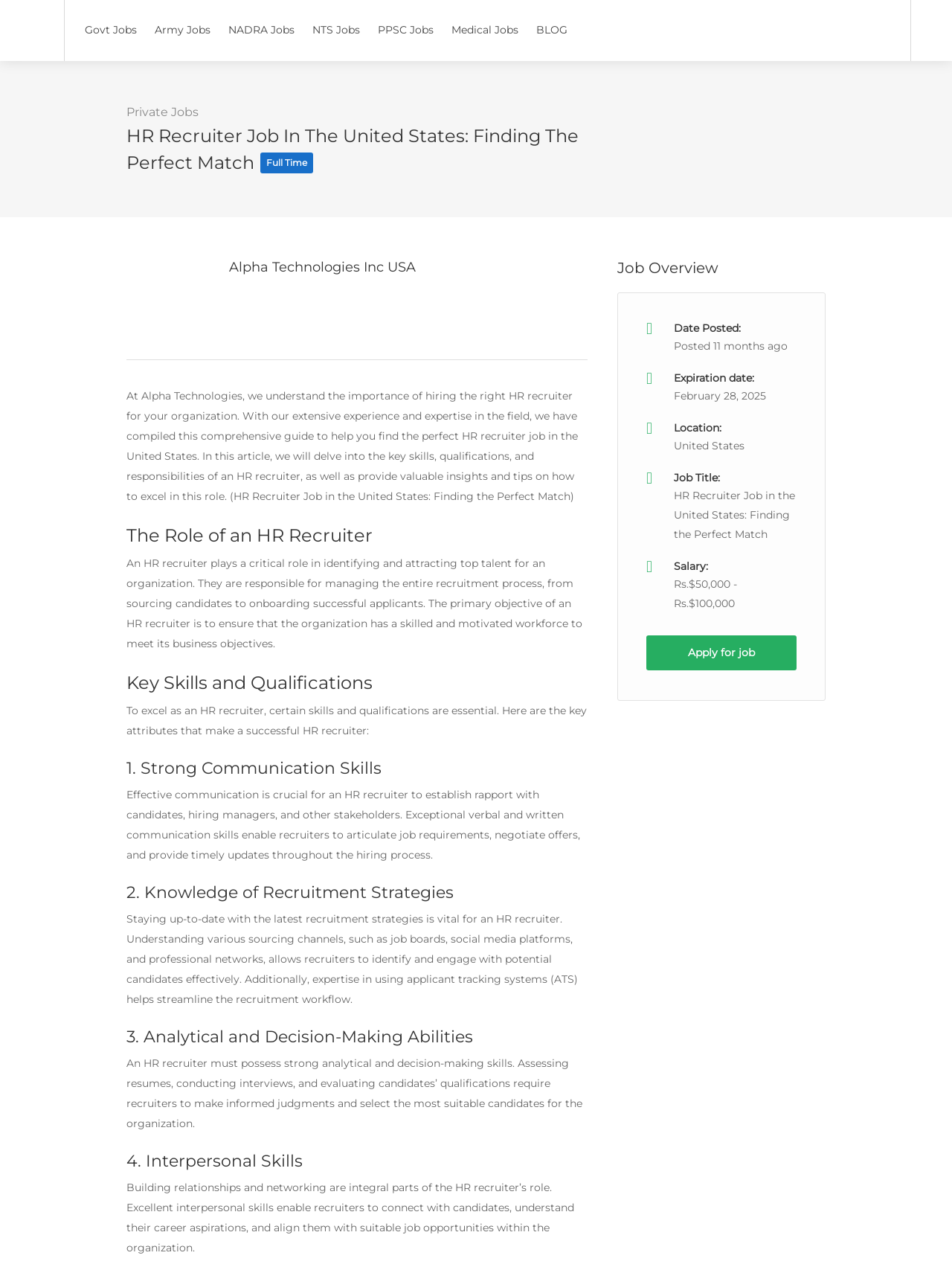Please find the bounding box coordinates of the element that needs to be clicked to perform the following instruction: "Click on CAZAKA JOBS". The bounding box coordinates should be four float numbers between 0 and 1, represented as [left, top, right, bottom].

[0.02, 0.012, 0.048, 0.023]